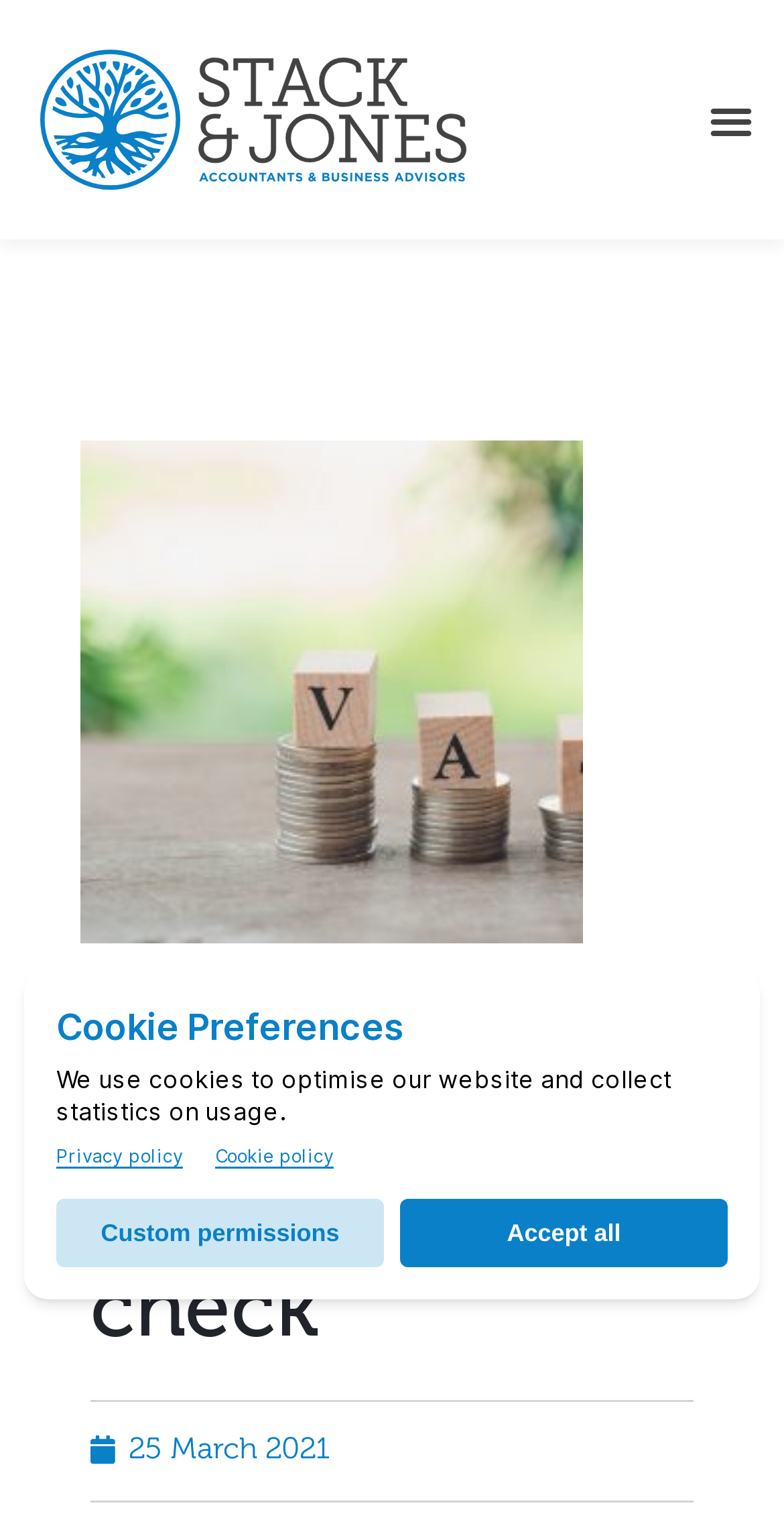Can you locate the main headline on this webpage and provide its text content?

Flat Rate Scheme limited cost trader check